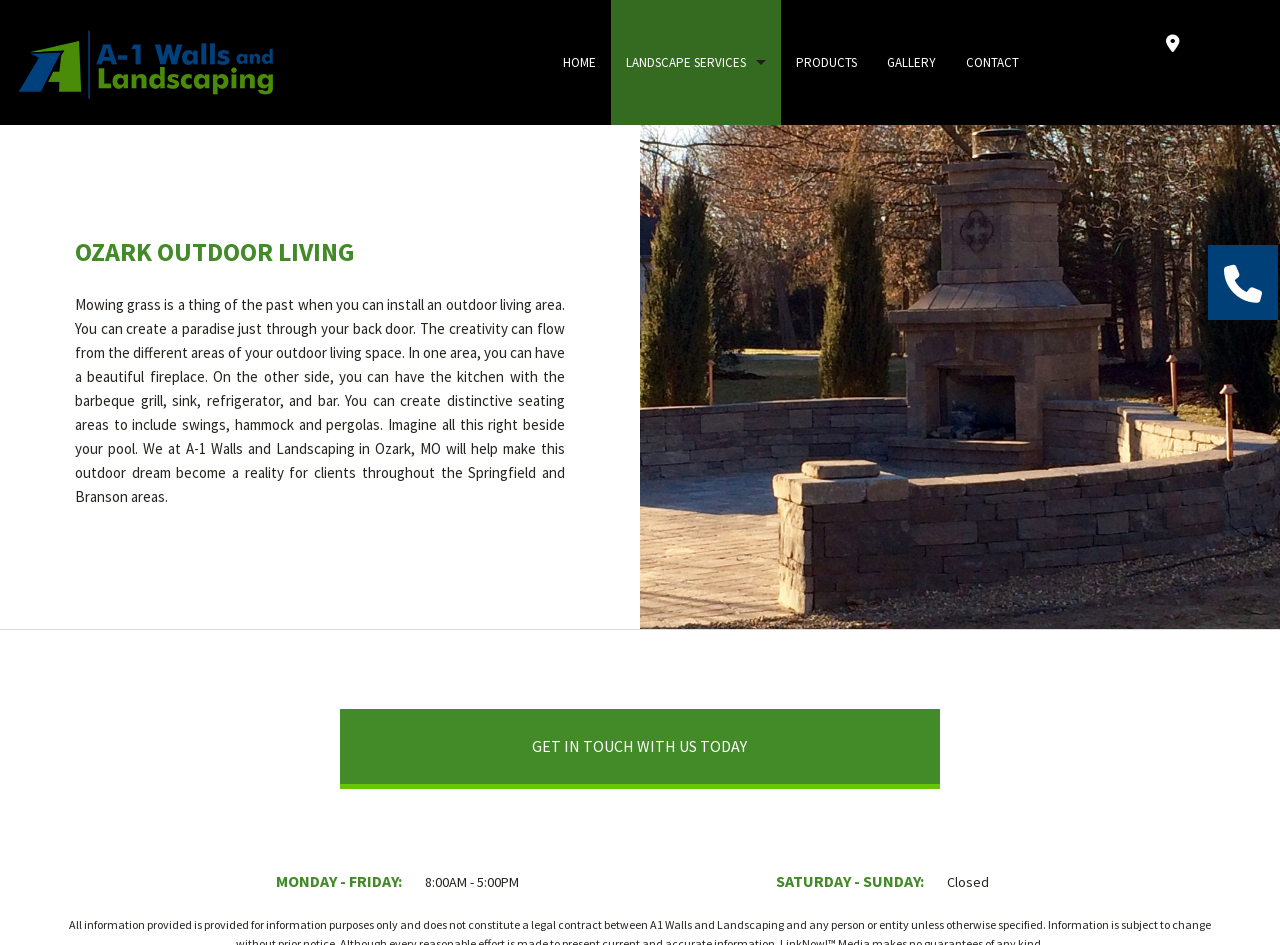Refer to the image and provide an in-depth answer to the question: 
What is the name of the city where the company is located?

The city where the company is located can be found in the StaticText element on the webpage, which is located in the main section of the page. The text mentions 'Ozark, MO' as the location of the company.